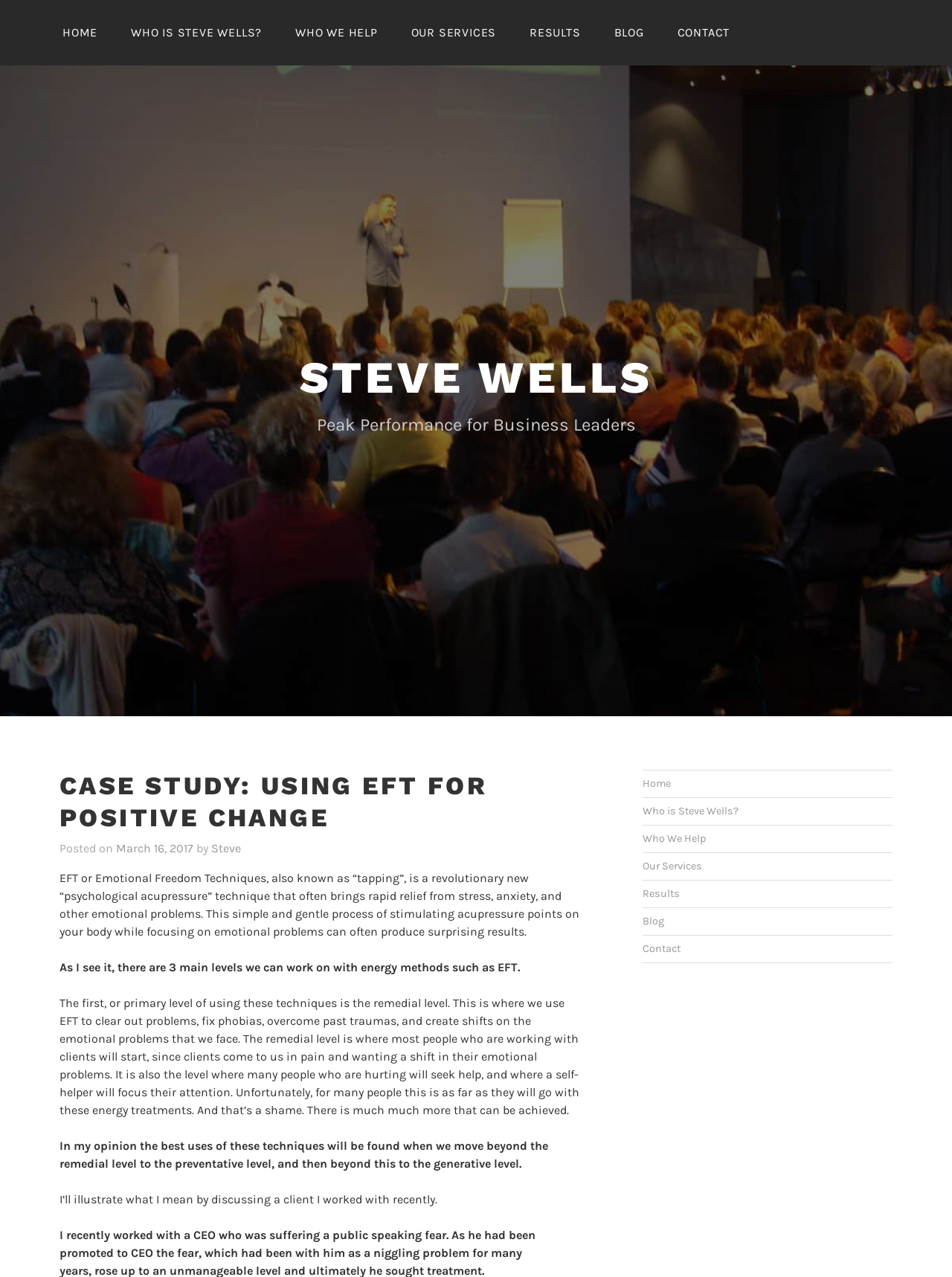Identify the bounding box coordinates of the clickable region necessary to fulfill the following instruction: "Click on the 'HOME' link". The bounding box coordinates should be four float numbers between 0 and 1, i.e., [left, top, right, bottom].

[0.05, 0.009, 0.118, 0.042]